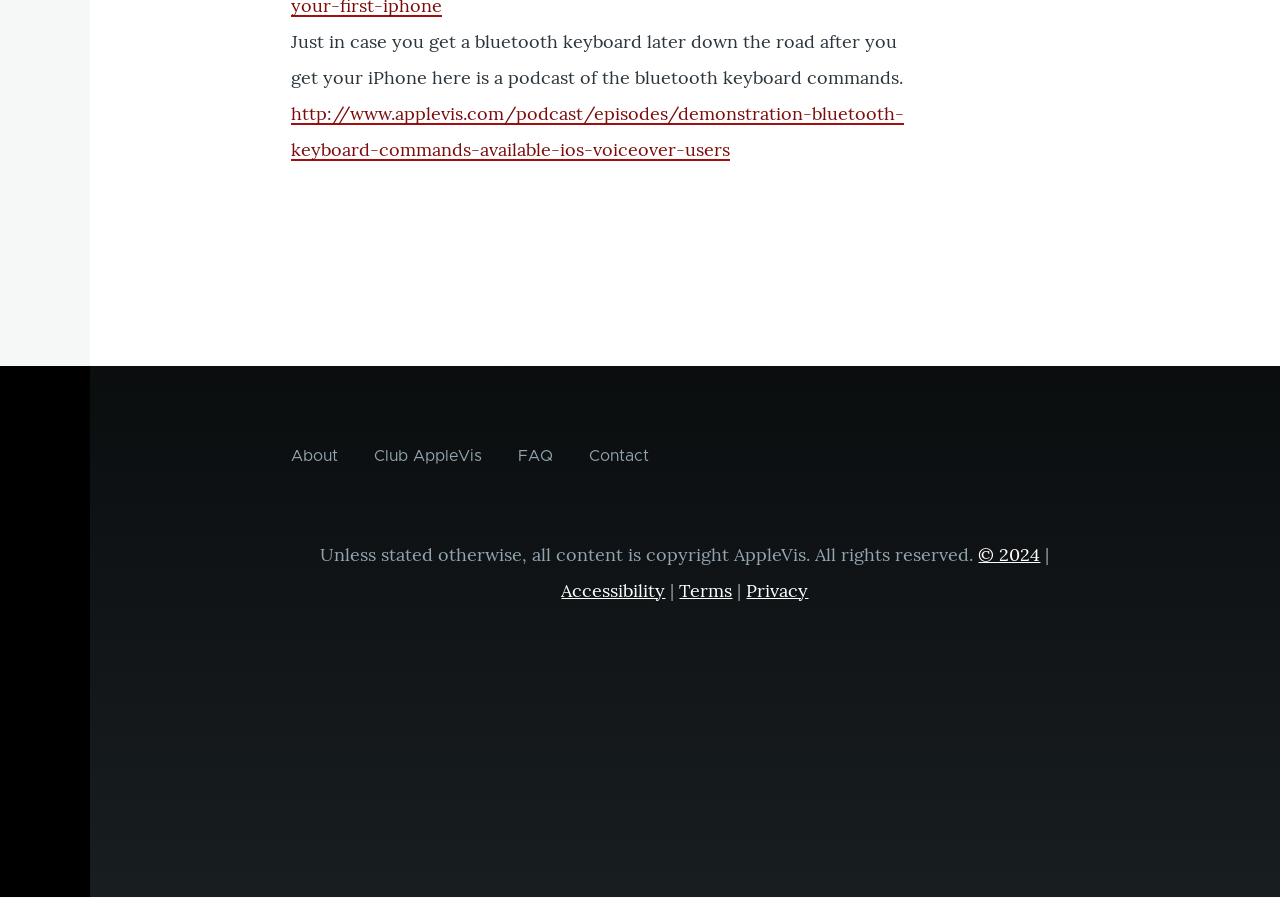Please specify the bounding box coordinates of the region to click in order to perform the following instruction: "Go to the About page".

[0.227, 0.488, 0.264, 0.528]